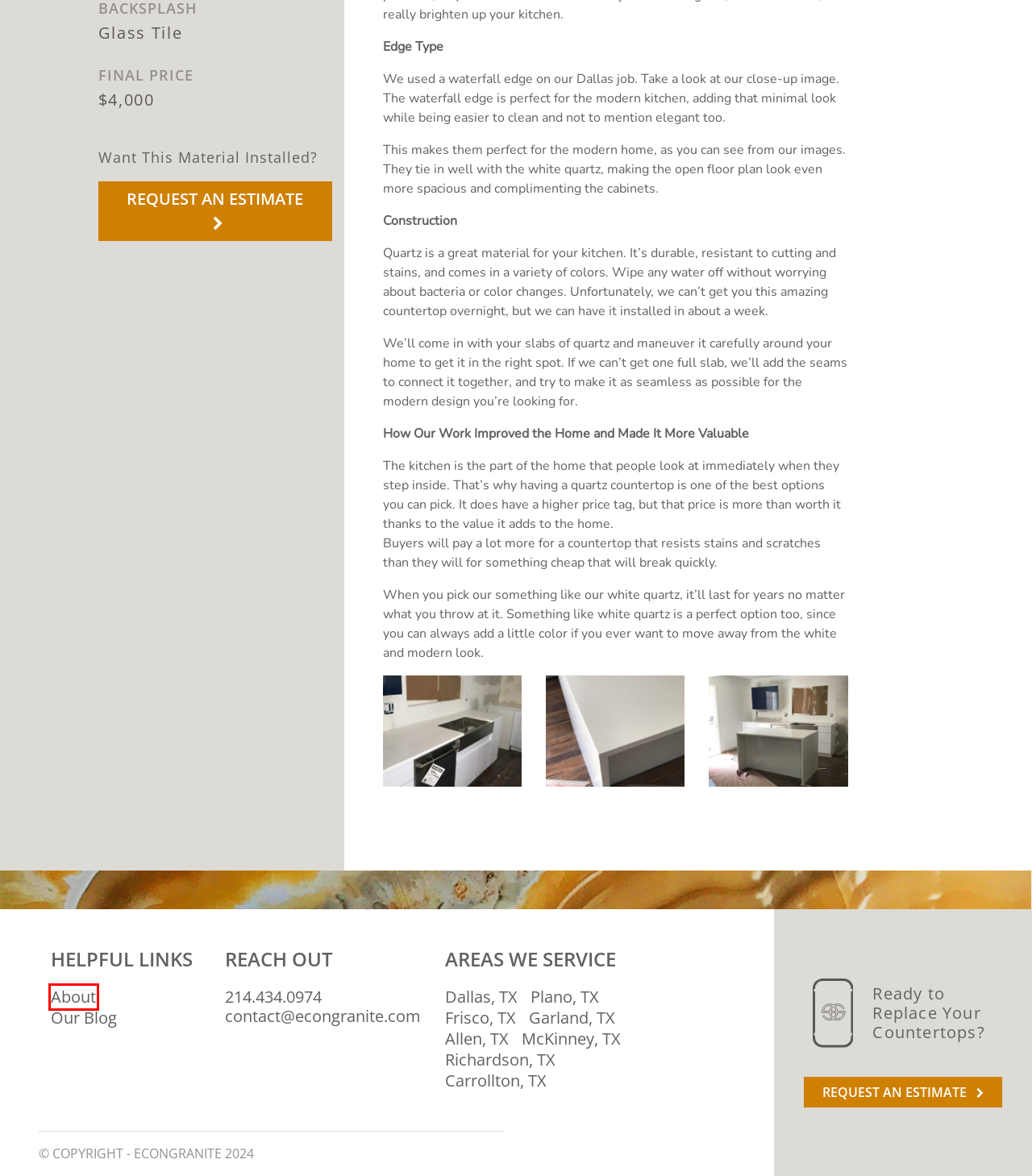Given a screenshot of a webpage with a red bounding box, please pick the webpage description that best fits the new webpage after clicking the element inside the bounding box. Here are the candidates:
A. Granite Countertops & Bathroom Vanities in McKinney, TX - EconGranite
B. Free Estimate For Countertop & Vanity Installation
C. Dallas Remnants - EconGranite
D. About - EconGranite
E. Choose The Right Stone For Your Countertops
F. Travertine Countertops in Dallas
G. Blog - EconGranite
H. Custom Stone Tables - EconGranite

D